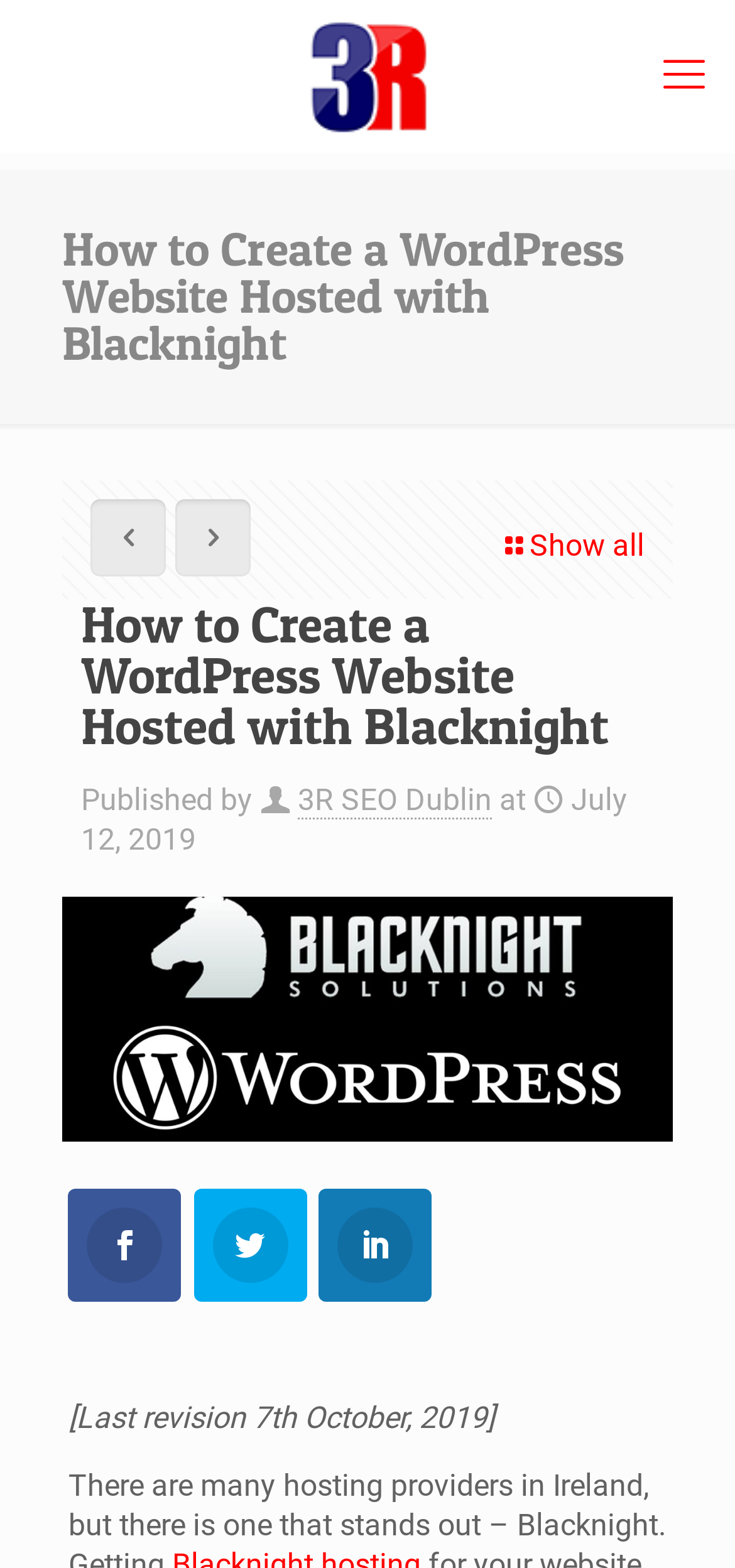Generate a thorough description of the webpage.

This webpage is about creating a WordPress website hosted with Blacknight, a hosting provider in Ireland. At the top left, there is a link to "3R SEO Dublin" accompanied by an image with the same name. On the top right, there is a link to a "mobile menu". 

Below the top section, there is a main heading "How to Create a WordPress Website Hosted with Blacknight" that spans almost the entire width of the page. Underneath this heading, there are links to "previous post" and "next post" on the left, and a link to "Show all" on the right. 

Further down, there is a subheading with the same title as the main heading, followed by text that reads "Published by" and the author's name, which is a link to "3R SEO Dublin". The publication date, "July 12, 2019", is also displayed. 

On the right side of the publication date, there is an image related to the article. Below the image, there are three social media links represented by icons. At the very bottom of the page, there is a note that reads "[Last revision 7th October, 2019]".